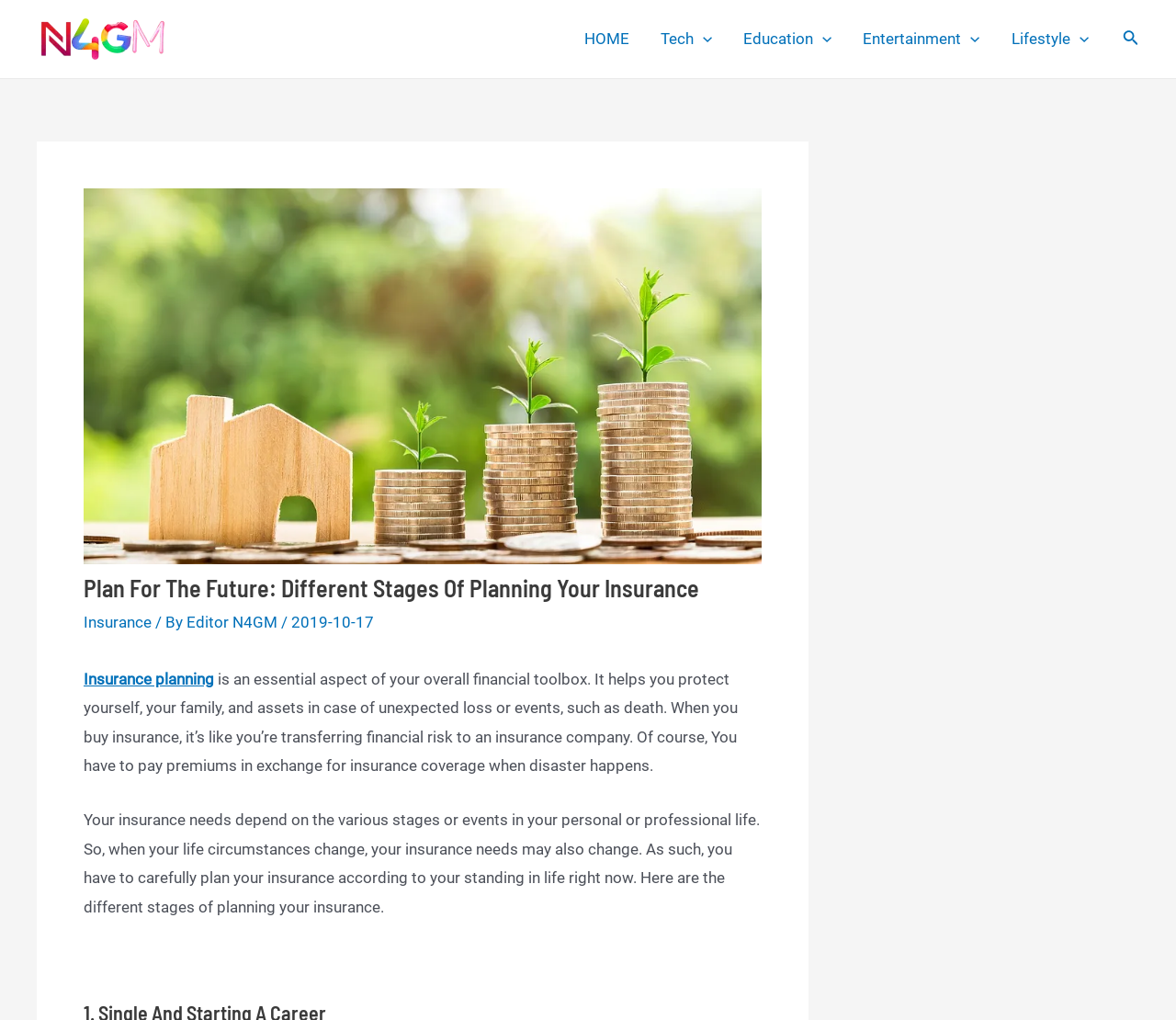Locate and provide the bounding box coordinates for the HTML element that matches this description: "Technology".

None